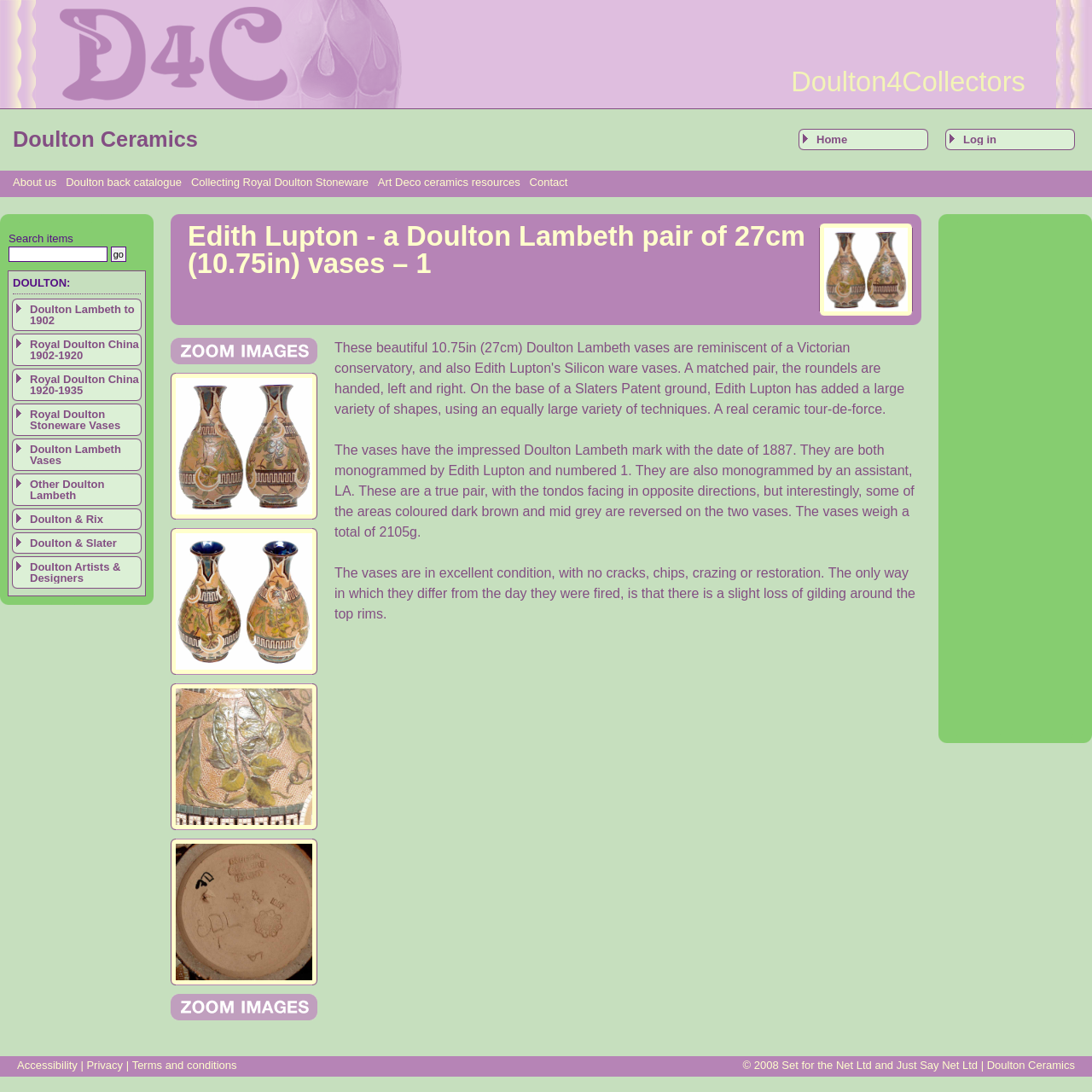Given the element description Log in, identify the bounding box coordinates for the UI element on the webpage screenshot. The format should be (top-left x, top-left y, bottom-right x, bottom-right y), with values between 0 and 1.

[0.866, 0.118, 0.984, 0.138]